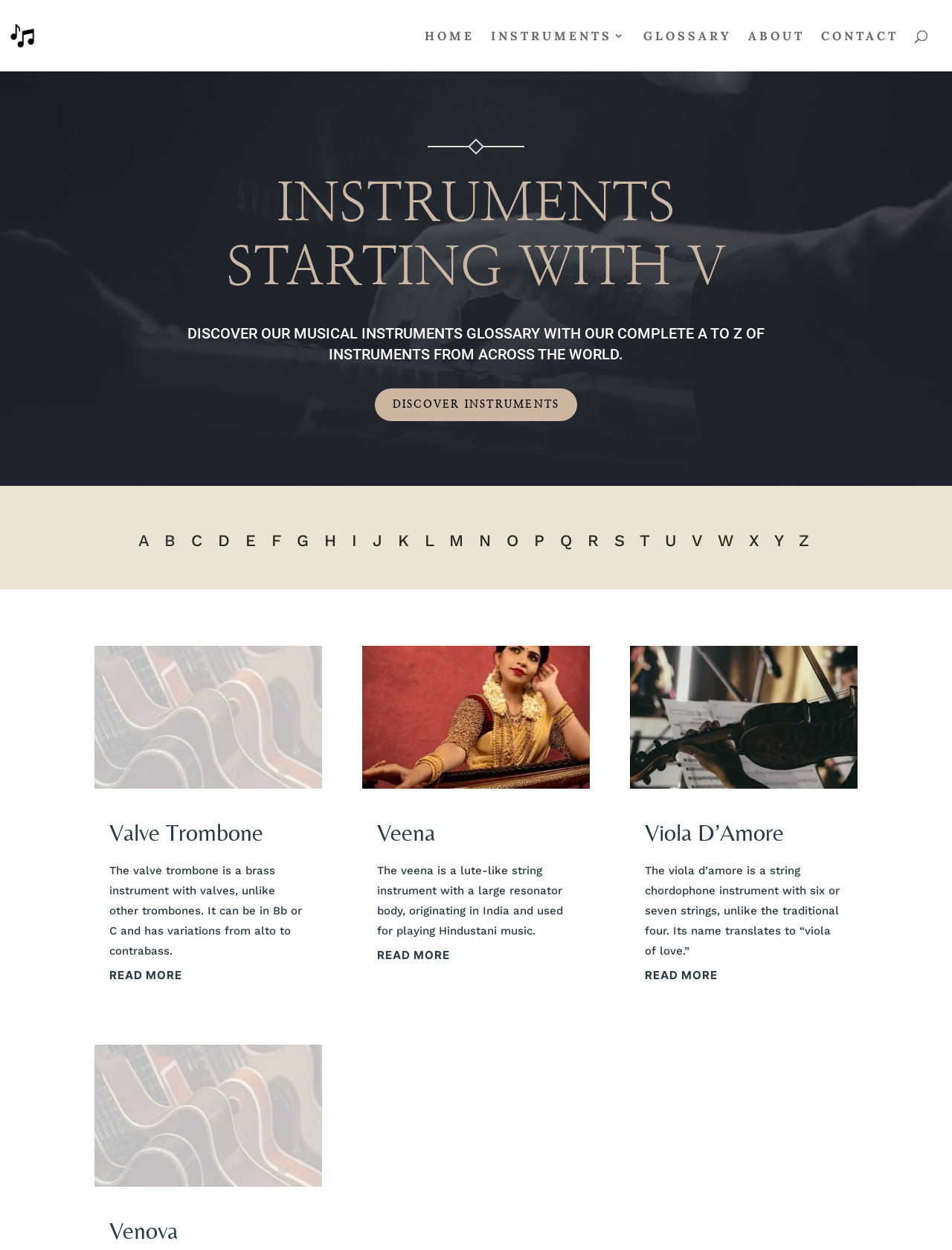Find the bounding box coordinates of the element I should click to carry out the following instruction: "Click on the link to discover instruments starting with the letter A".

[0.145, 0.425, 0.161, 0.44]